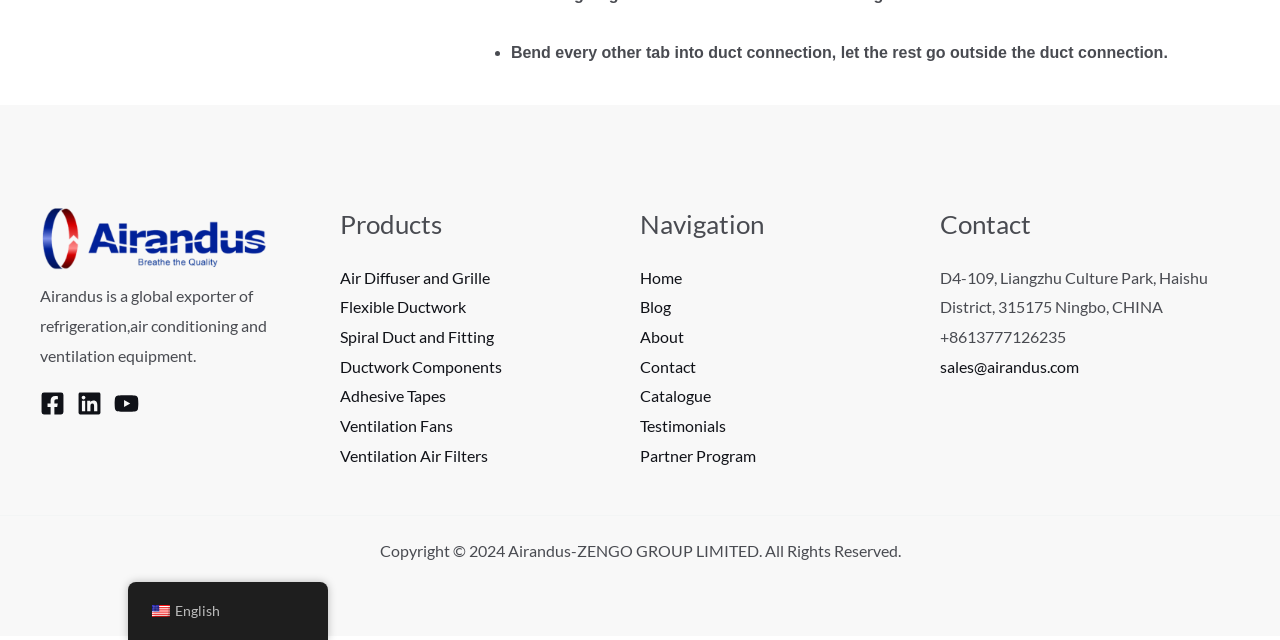Please determine the bounding box coordinates for the element with the description: "Ventilation Air Filters".

[0.266, 0.697, 0.381, 0.726]